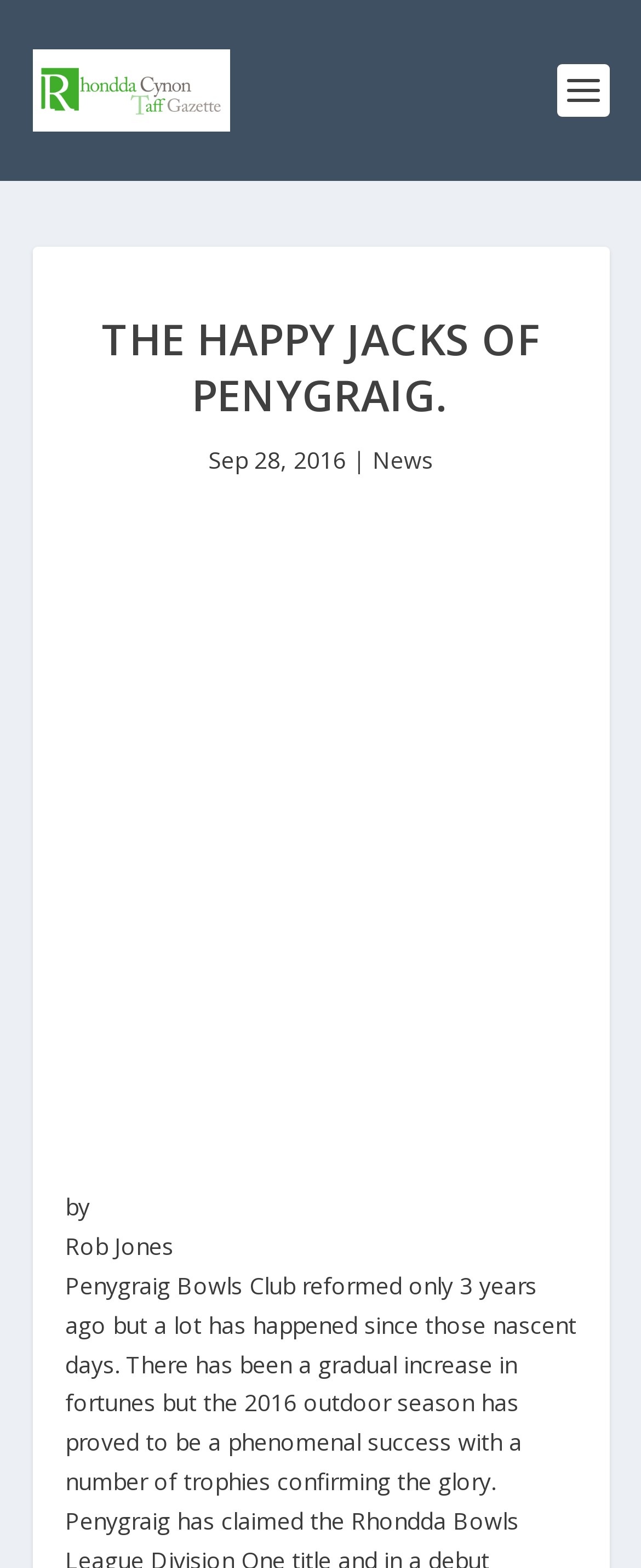Look at the image and write a detailed answer to the question: 
What is the topic of the article?

I found the answer by analyzing the content of the webpage, including the heading and the paragraph text. The topic of the article appears to be the Penygraig Bowls Club and its recent successes.